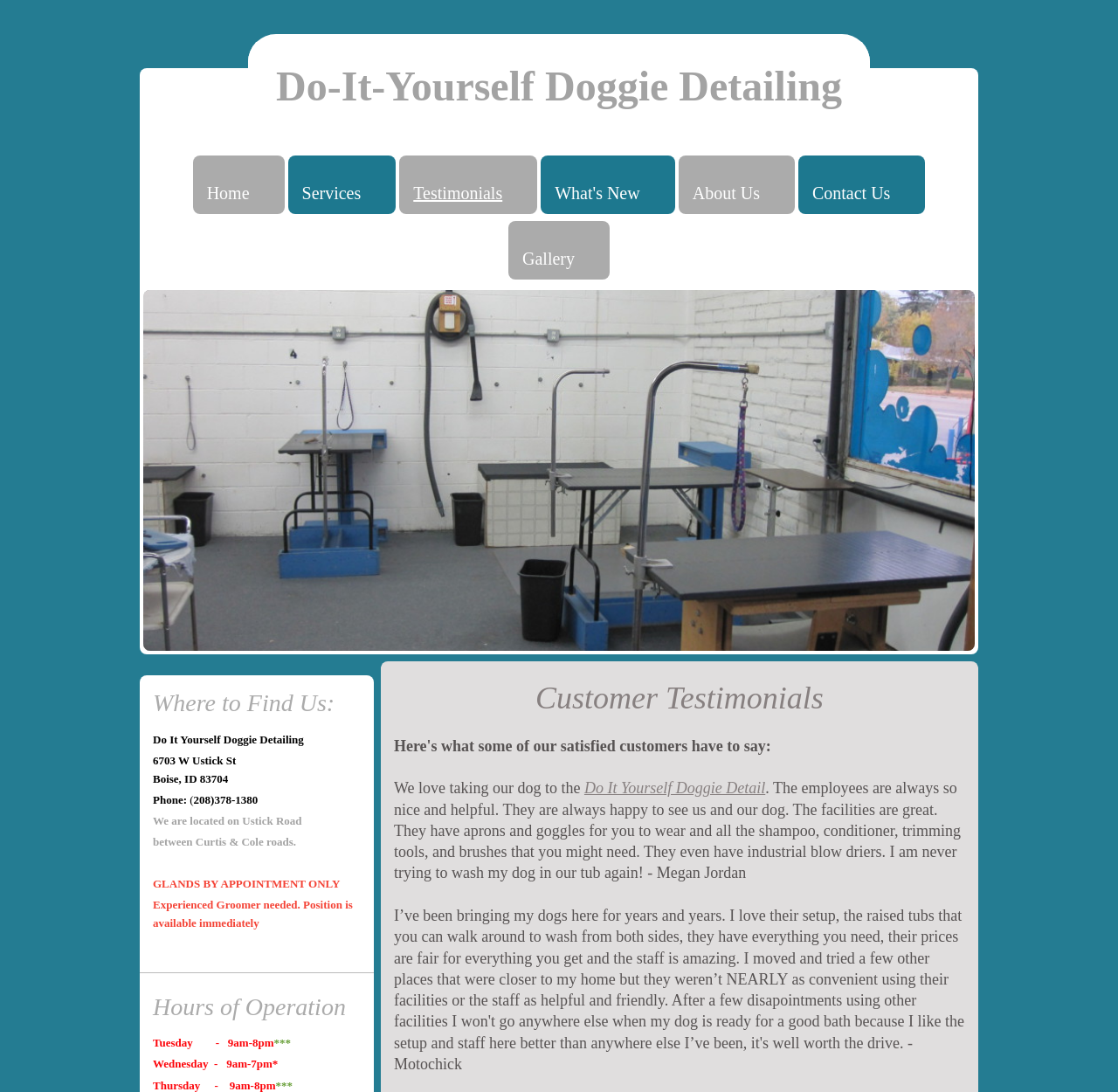What are the hours of operation on Tuesday?
Using the picture, provide a one-word or short phrase answer.

9am-8pm